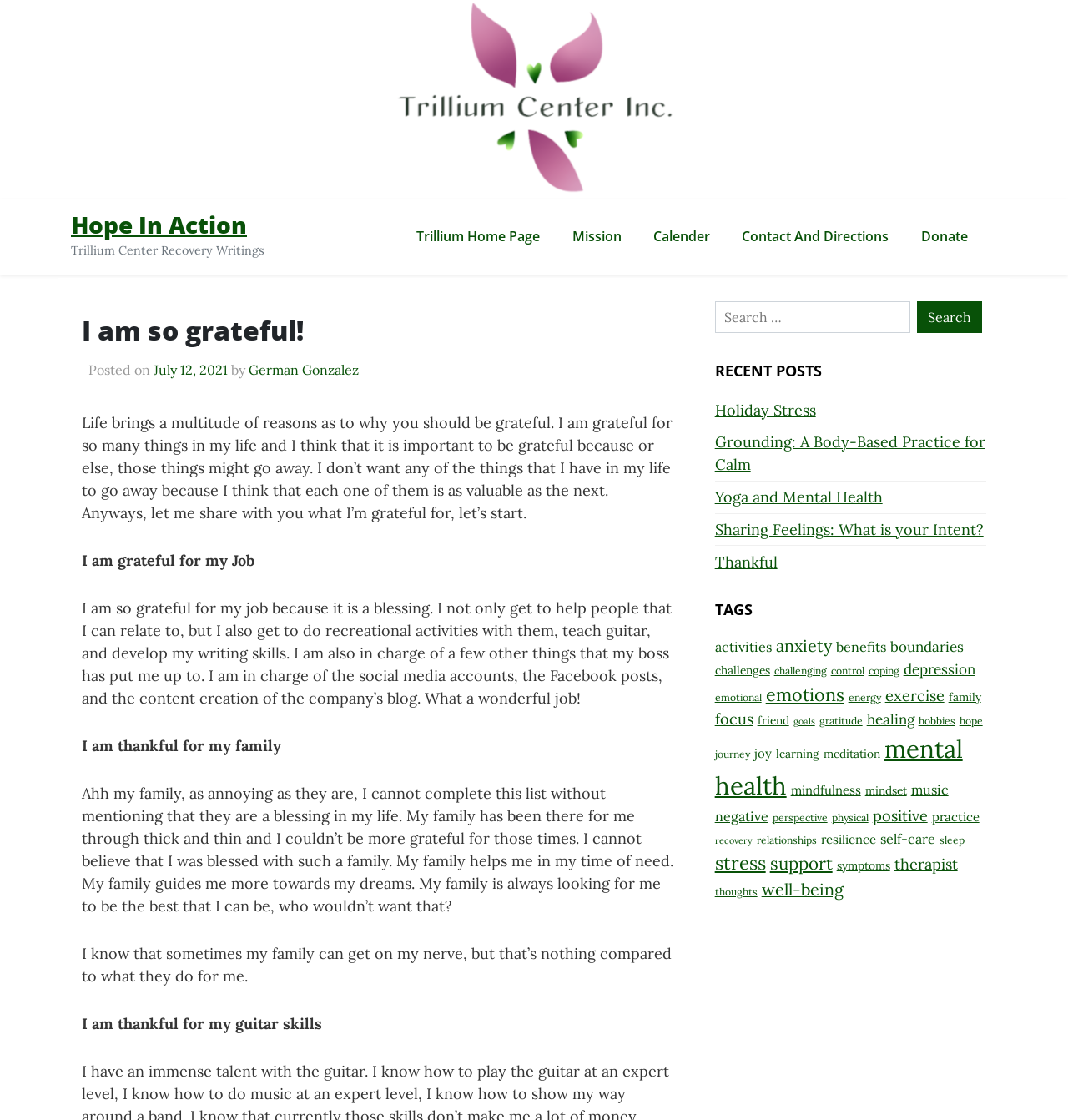Construct a comprehensive description capturing every detail on the webpage.

The webpage is titled "I am so grateful! – Hope In Action" and has a prominent link to "Hope In Action" at the top left corner. Below this, there is a static text "Trillium Center Recovery Writings" followed by a row of links to "Trillium Home Page", "Mission", "Calender", "Contact And Directions", and "Donate".

The main content of the webpage is a blog post titled "I am so grateful!" written by German Gonzalez. The post is divided into sections, each expressing gratitude for different aspects of the author's life, including their job, family, and guitar skills. The text is written in a personal and reflective tone, with the author sharing their thoughts and feelings about the importance of gratitude.

On the right side of the webpage, there is a complementary section with a search bar at the top, allowing users to search for specific content. Below this, there are links to recent posts, including "Holiday Stress", "Grounding: A Body-Based Practice for Calm", and "Yoga and Mental Health". Further down, there is a list of tags, with links to various topics such as "activities", "anxiety", "benefits", and "depression", among others.